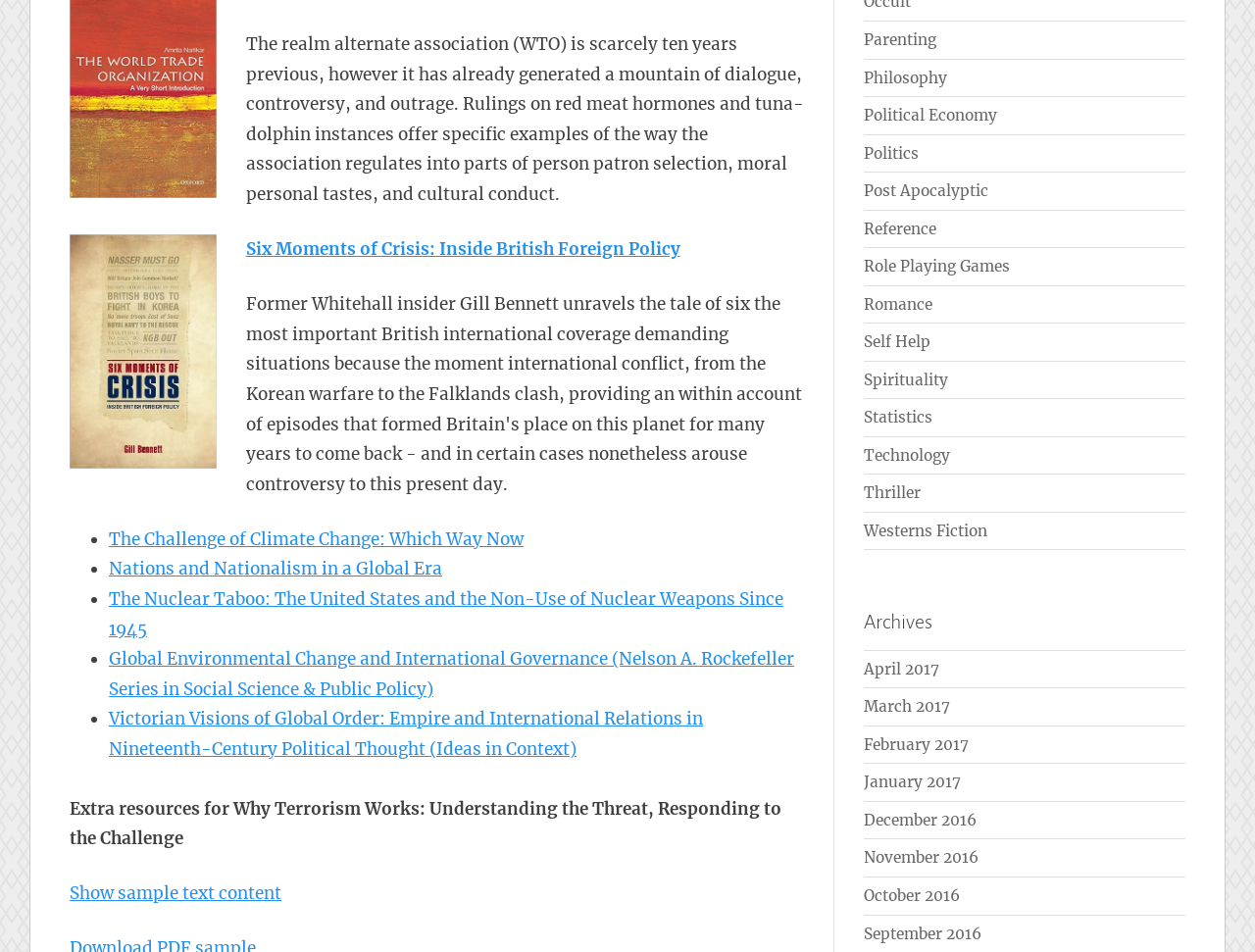Find and provide the bounding box coordinates for the UI element described here: "Political Economy". The coordinates should be given as four float numbers between 0 and 1: [left, top, right, bottom].

[0.688, 0.111, 0.794, 0.131]